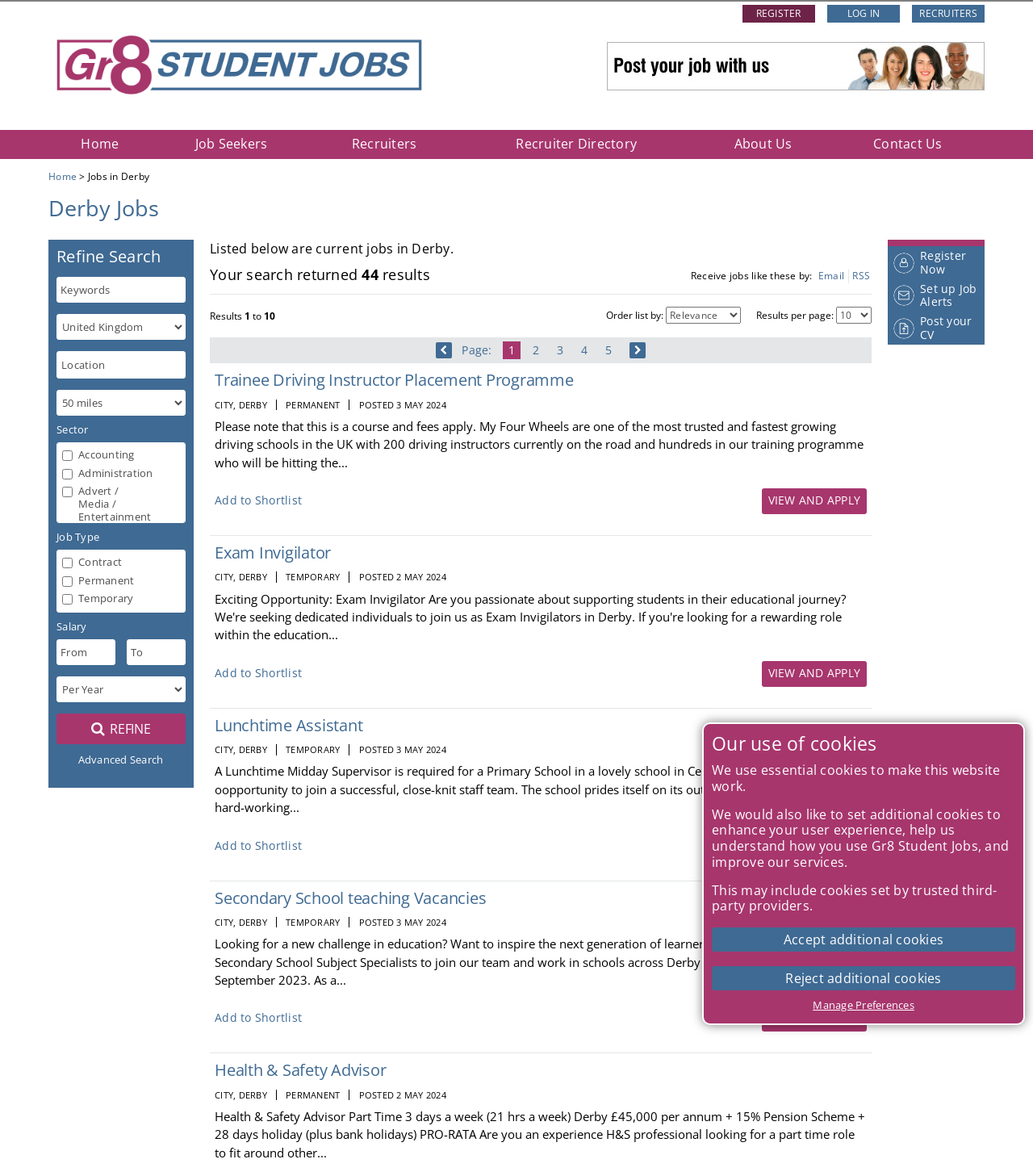Could you locate the bounding box coordinates for the section that should be clicked to accomplish this task: "View job details on page 1".

[0.487, 0.29, 0.504, 0.306]